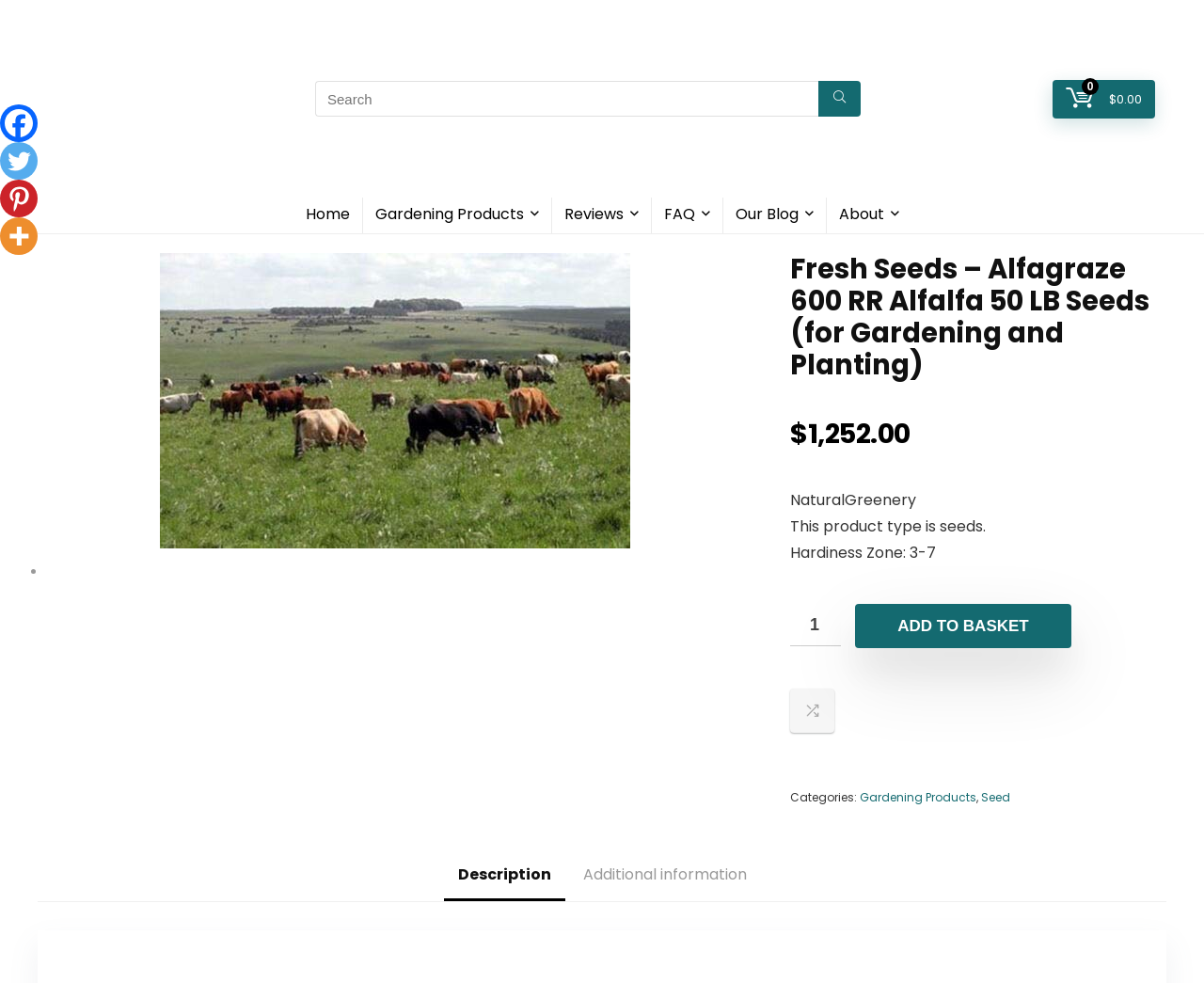Determine the bounding box coordinates of the target area to click to execute the following instruction: "Change product quantity."

[0.656, 0.614, 0.698, 0.657]